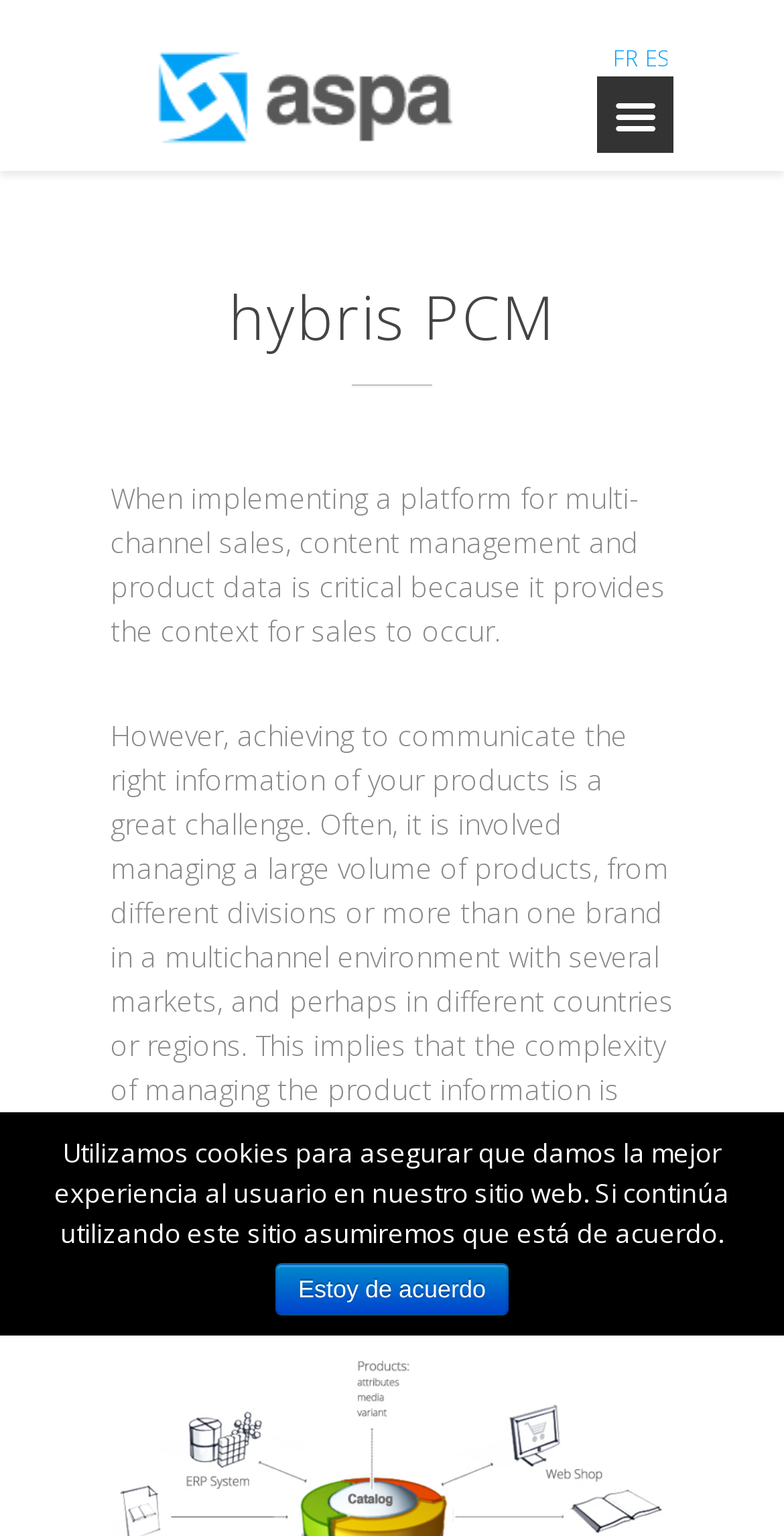What is the purpose of content management in multi-channel sales?
Look at the image and respond to the question as thoroughly as possible.

According to the webpage, content management and product data is critical because it provides the context for sales to occur, which implies that the purpose of content management is to provide the necessary information for sales to happen.